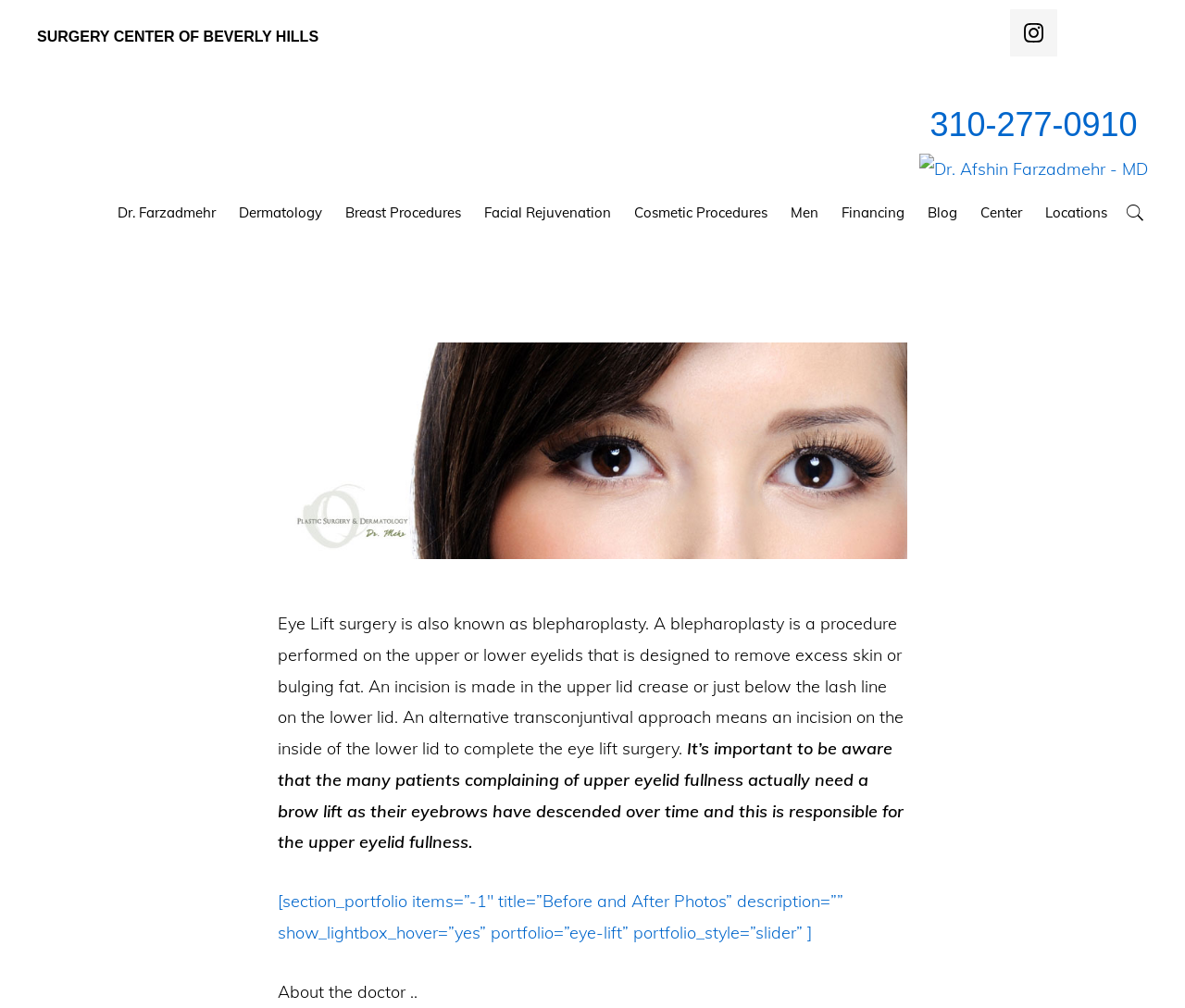Could you provide the bounding box coordinates for the portion of the screen to click to complete this instruction: "Learn about Dr. Afshin Farzadmehr"?

[0.776, 0.153, 0.969, 0.184]